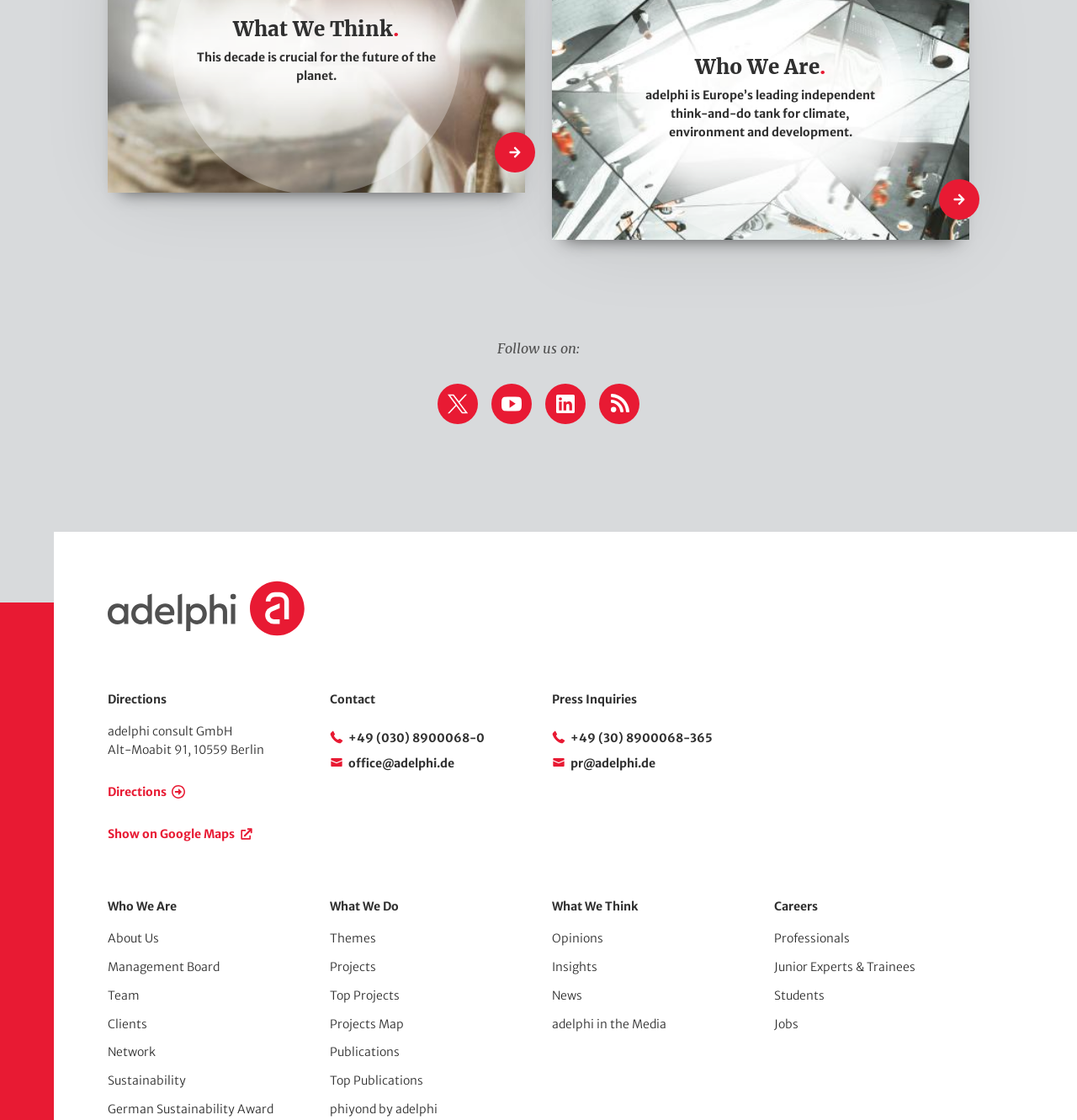Locate the bounding box coordinates of the item that should be clicked to fulfill the instruction: "Search Fine Arts Site".

None